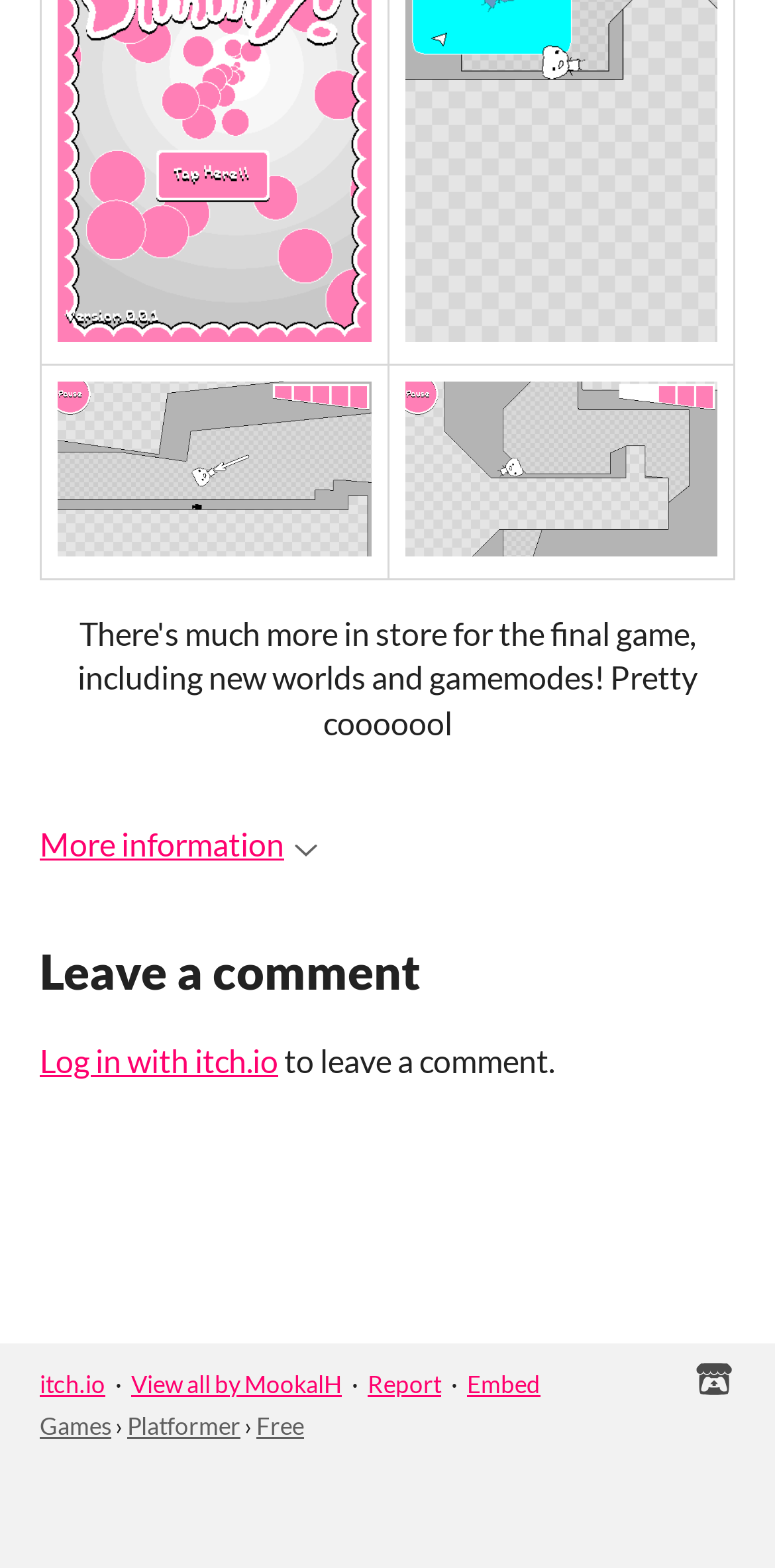Give a one-word or short phrase answer to this question: 
What is the name of the platform being used?

itch.io